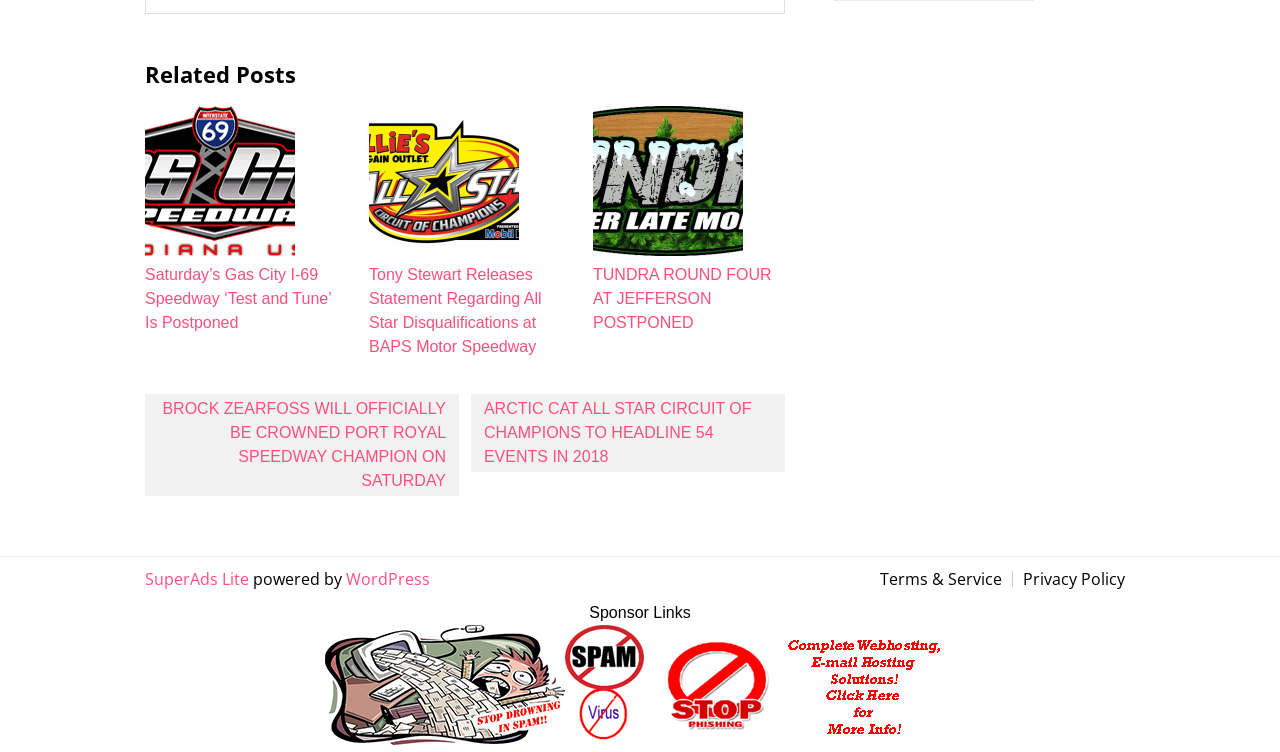Consider the image and give a detailed and elaborate answer to the question: 
What is the purpose of the 'Sponsor Links' section?

I inferred the purpose of the 'Sponsor Links' section by looking at its title and assuming it is meant to display links related to sponsors.